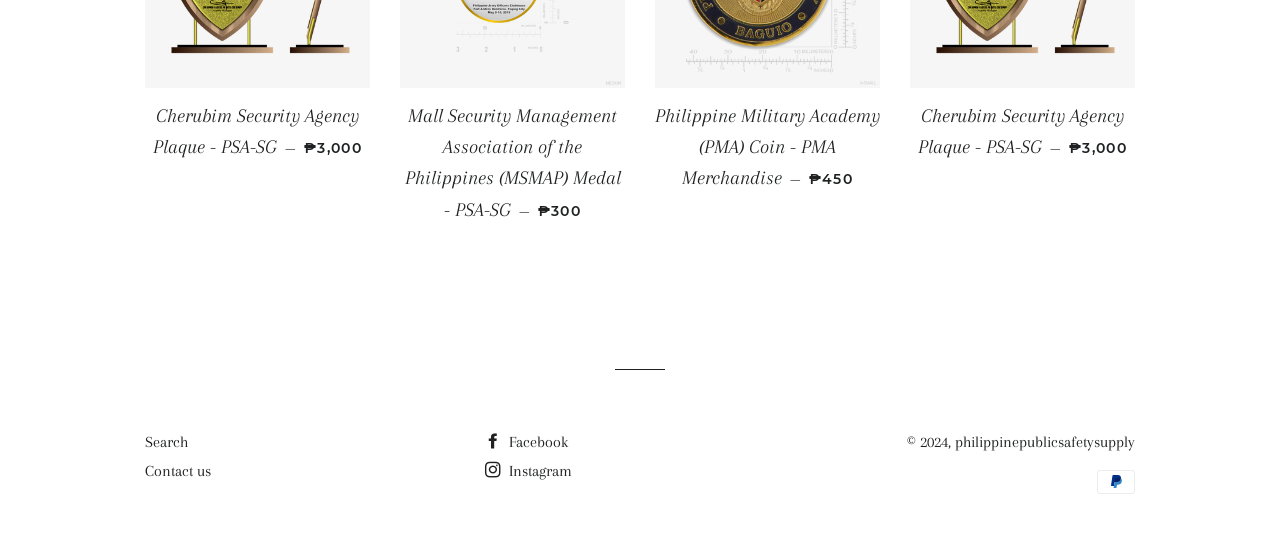Please identify the bounding box coordinates of the clickable area that will allow you to execute the instruction: "Contact us".

[0.113, 0.857, 0.165, 0.89]